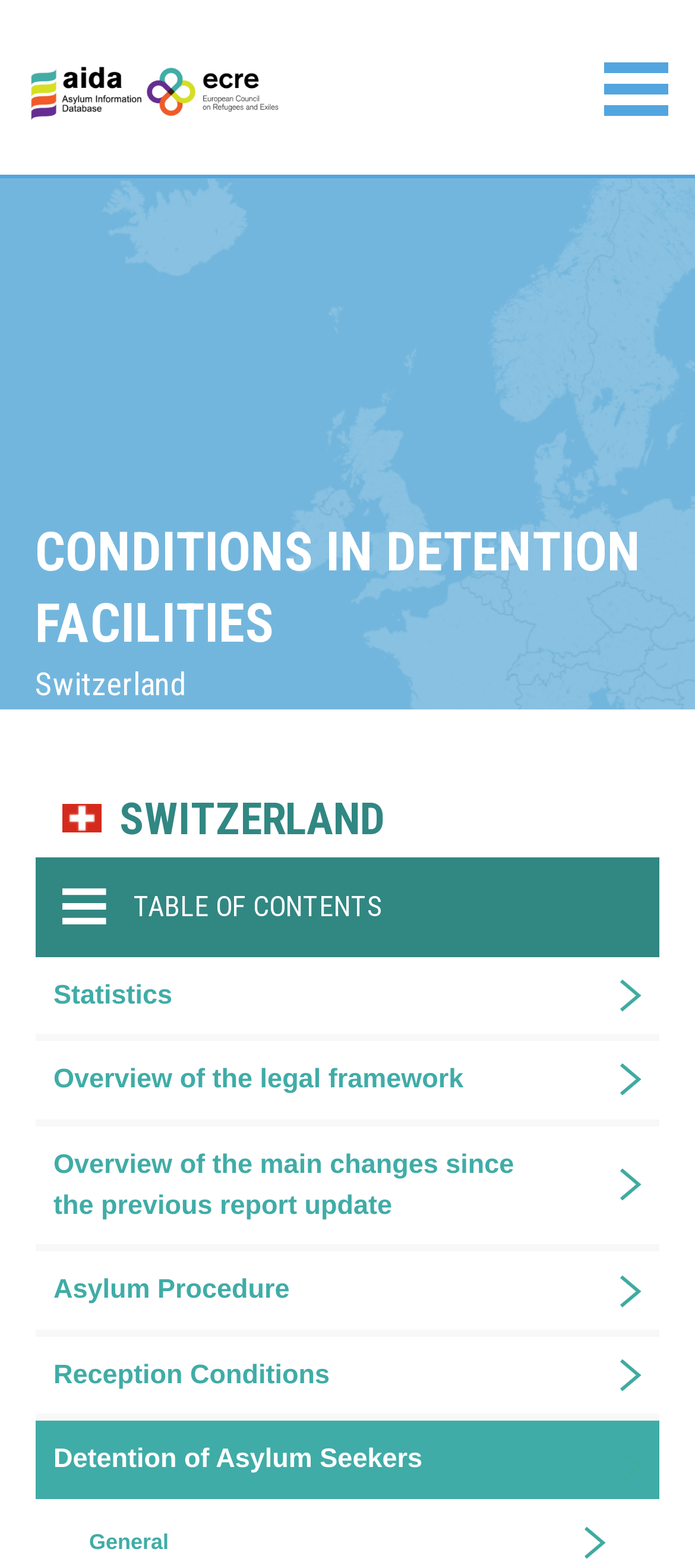Please give a succinct answer using a single word or phrase:
What is the purpose of the 'Primary Menu' button?

To control the primary menu